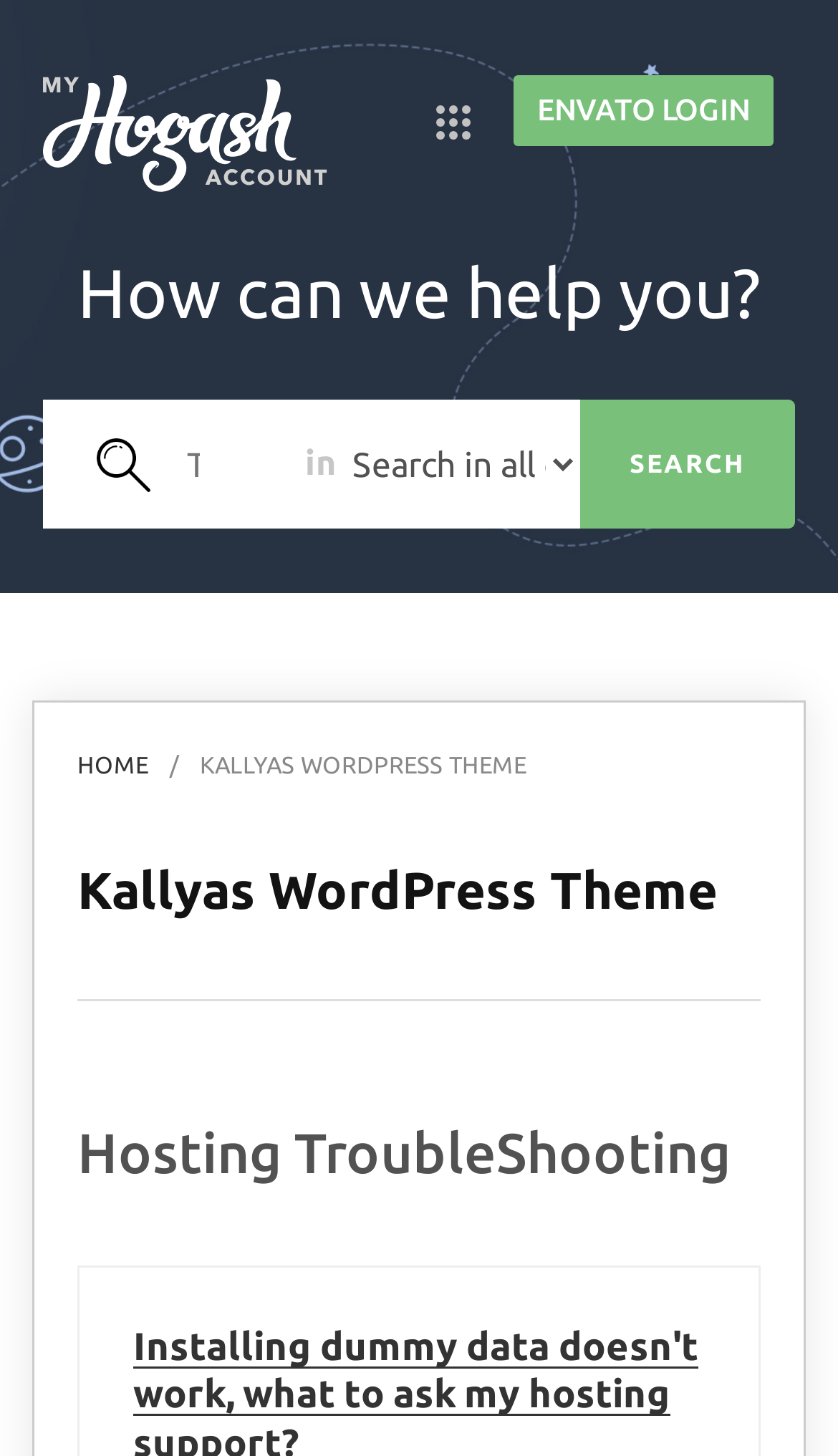What is the text on the top-right corner link?
Using the image provided, answer with just one word or phrase.

ENVATO LOGIN